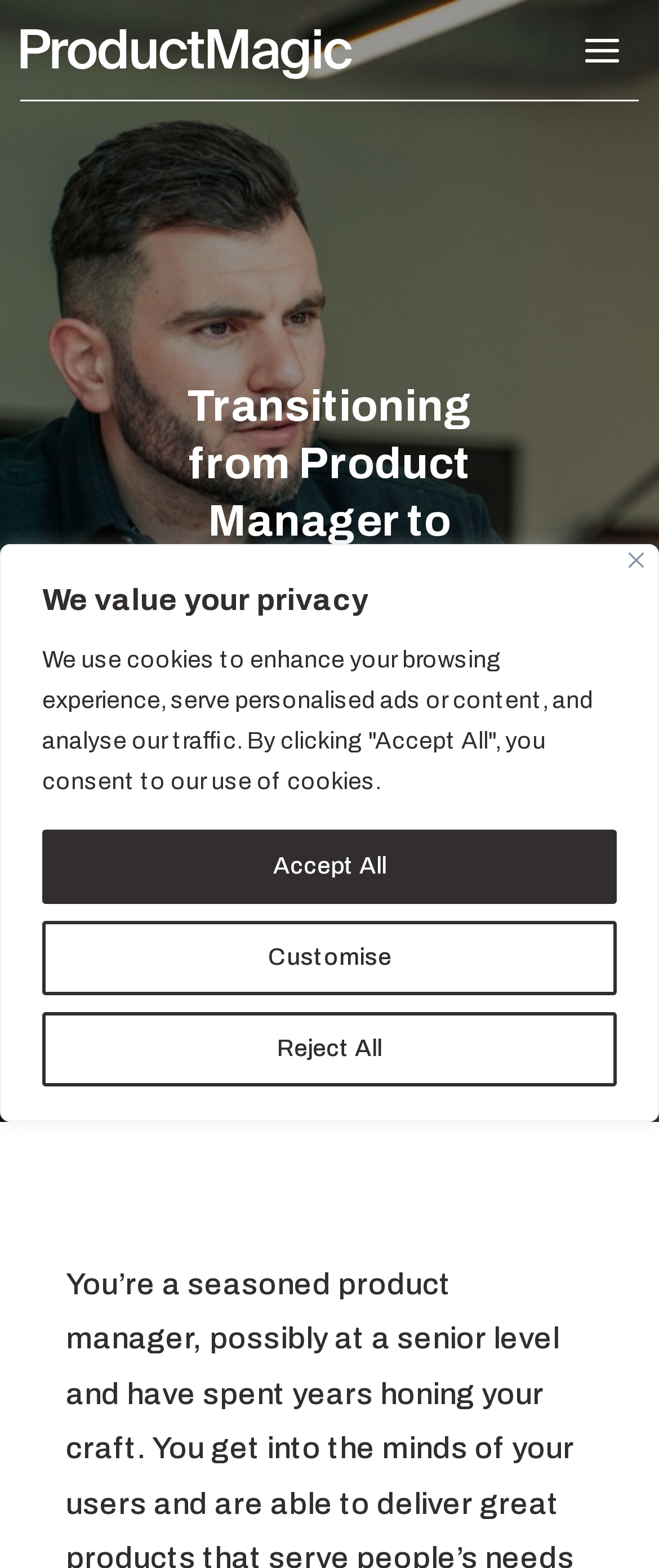What is the topic of the article?
Refer to the image and provide a one-word or short phrase answer.

Transitioning from Product Manager to Product Leader